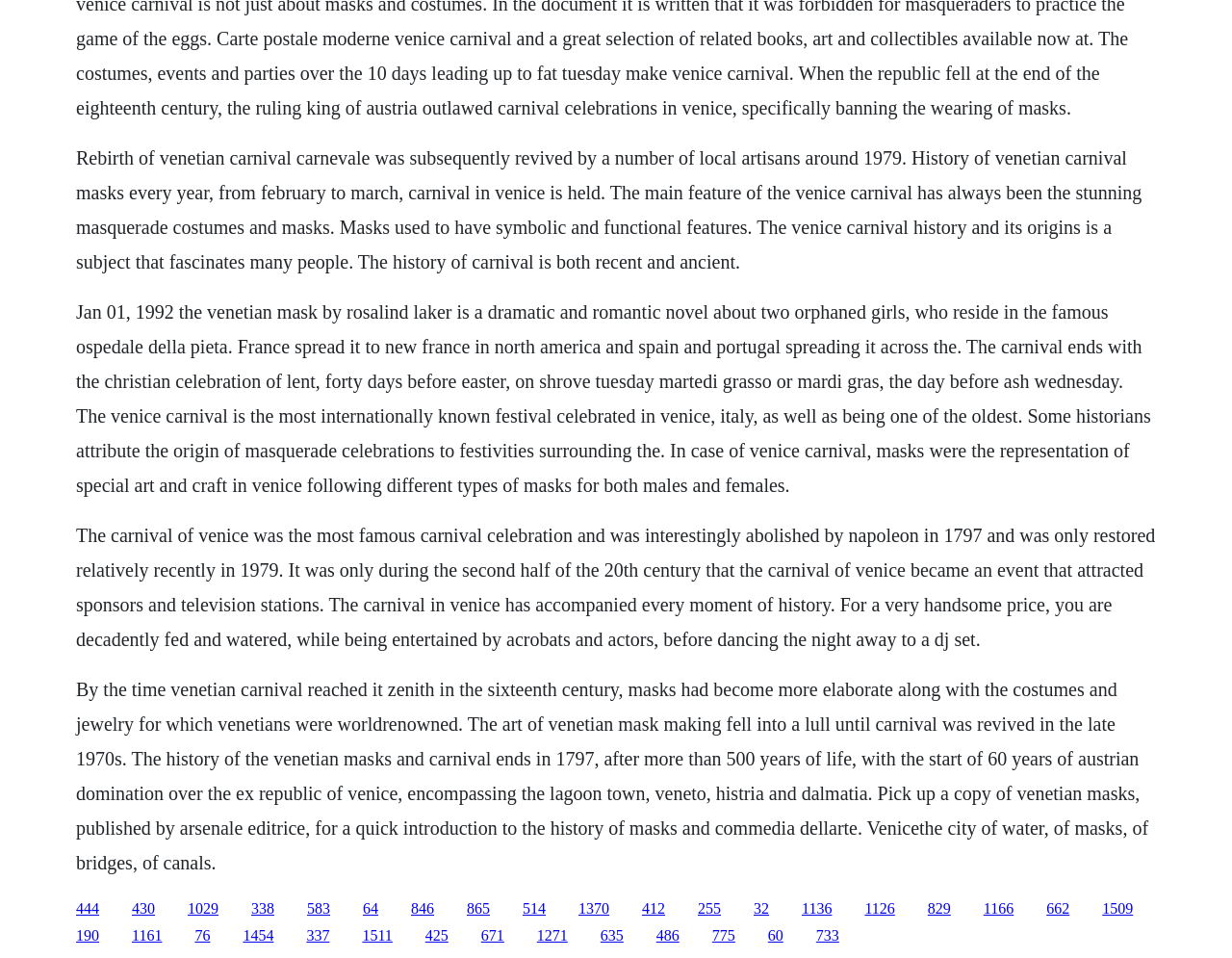When was the Venetian Carnival revived?
Answer the question with detailed information derived from the image.

According to the text, the Venetian Carnival was abolished by Napoleon in 1797 and was only restored relatively recently in 1979.